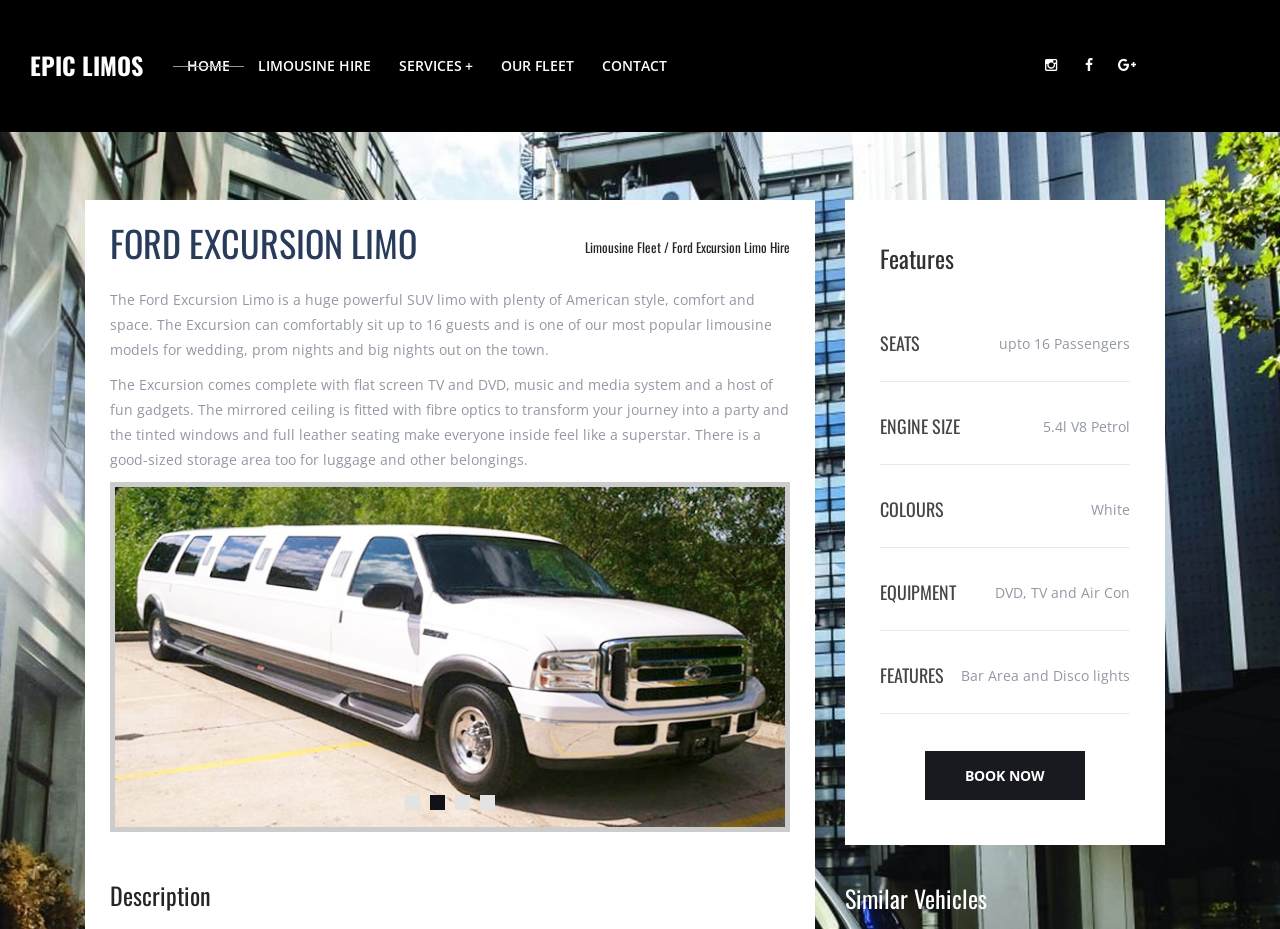What is the purpose of the Ford Excursion Limo? Observe the screenshot and provide a one-word or short phrase answer.

Wedding, prom nights, and big nights out